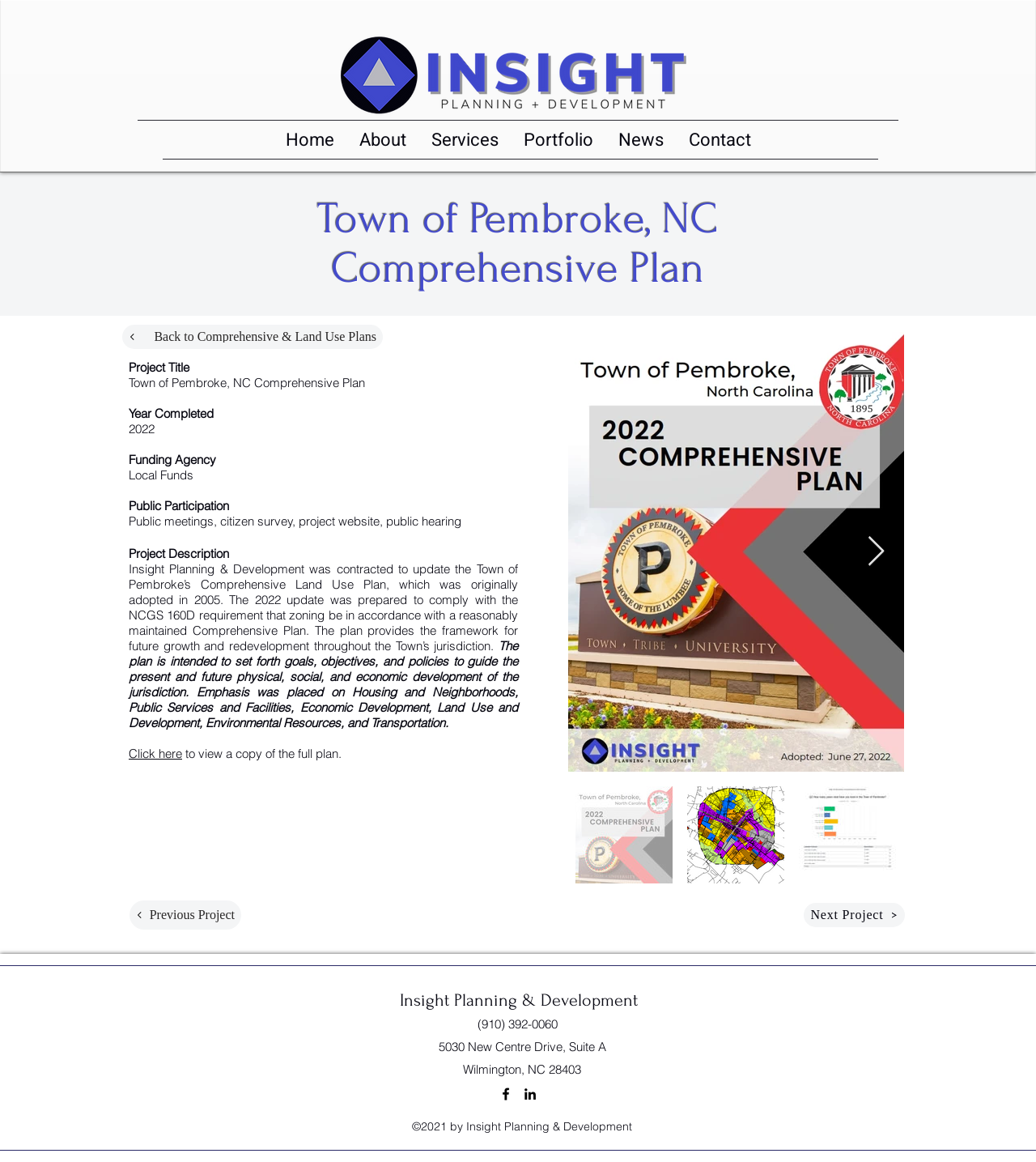Determine the bounding box coordinates of the region to click in order to accomplish the following instruction: "Go to the About page". Provide the coordinates as four float numbers between 0 and 1, specifically [left, top, right, bottom].

[0.334, 0.11, 0.404, 0.131]